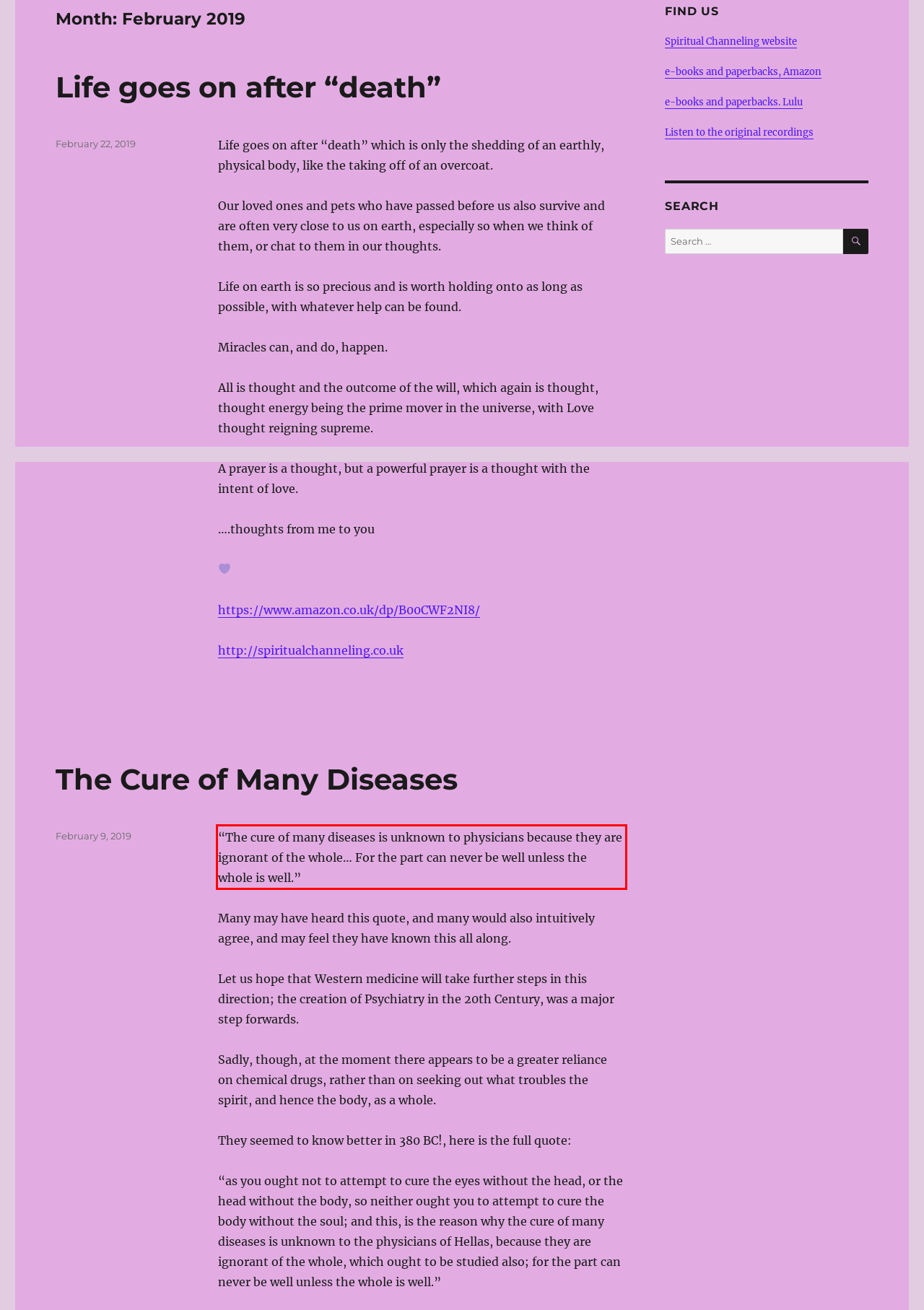Your task is to recognize and extract the text content from the UI element enclosed in the red bounding box on the webpage screenshot.

“The cure of many diseases is unknown to physicians because they are ignorant of the whole… For the part can never be well unless the whole is well.”